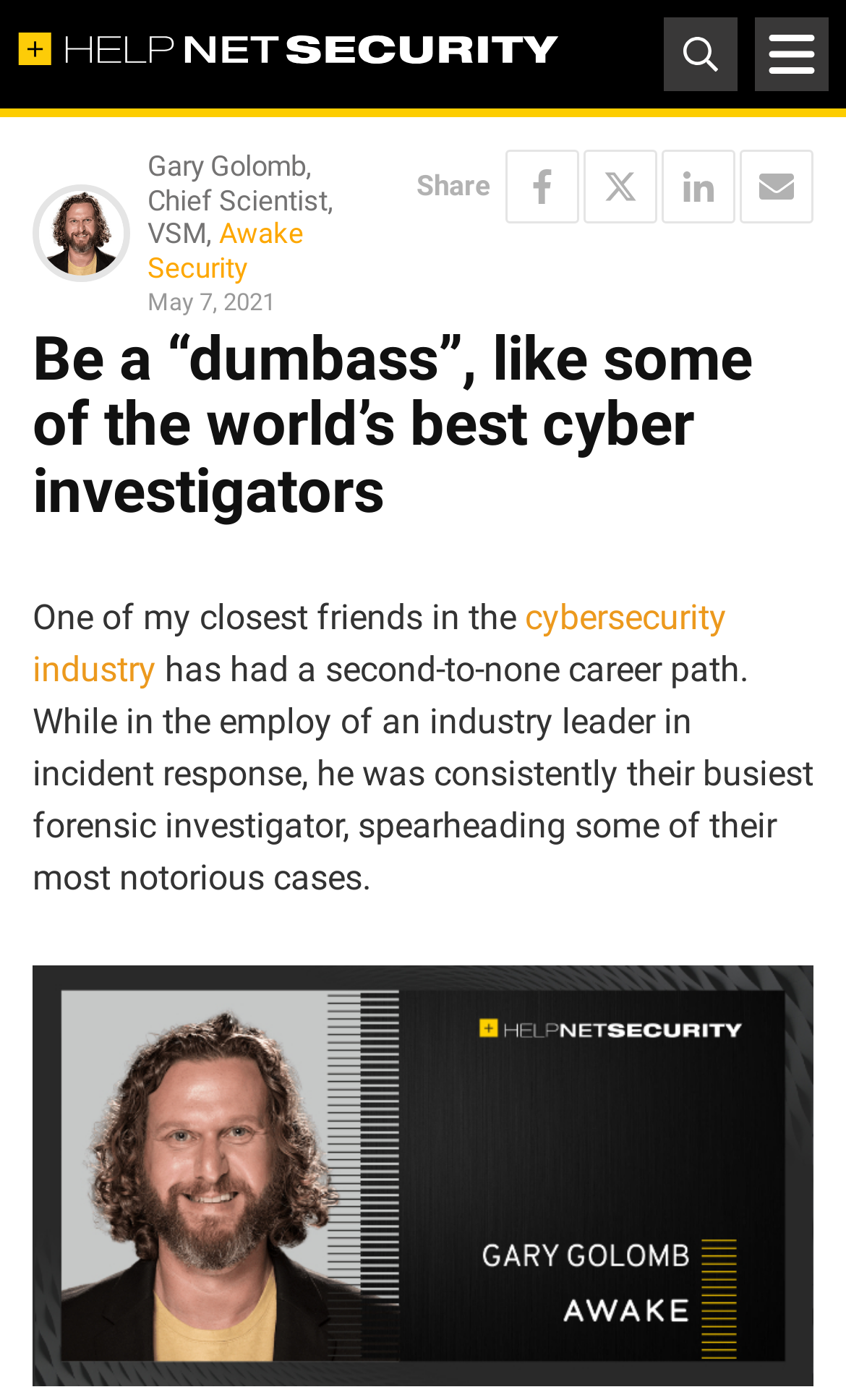Examine the image carefully and respond to the question with a detailed answer: 
How many social media platforms can the article be shared on?

The article can be shared on 4 social media platforms, which are Facebook, Twitter, LinkedIn, and via E-mail, as indicated by the presence of 4 share links with corresponding icons.